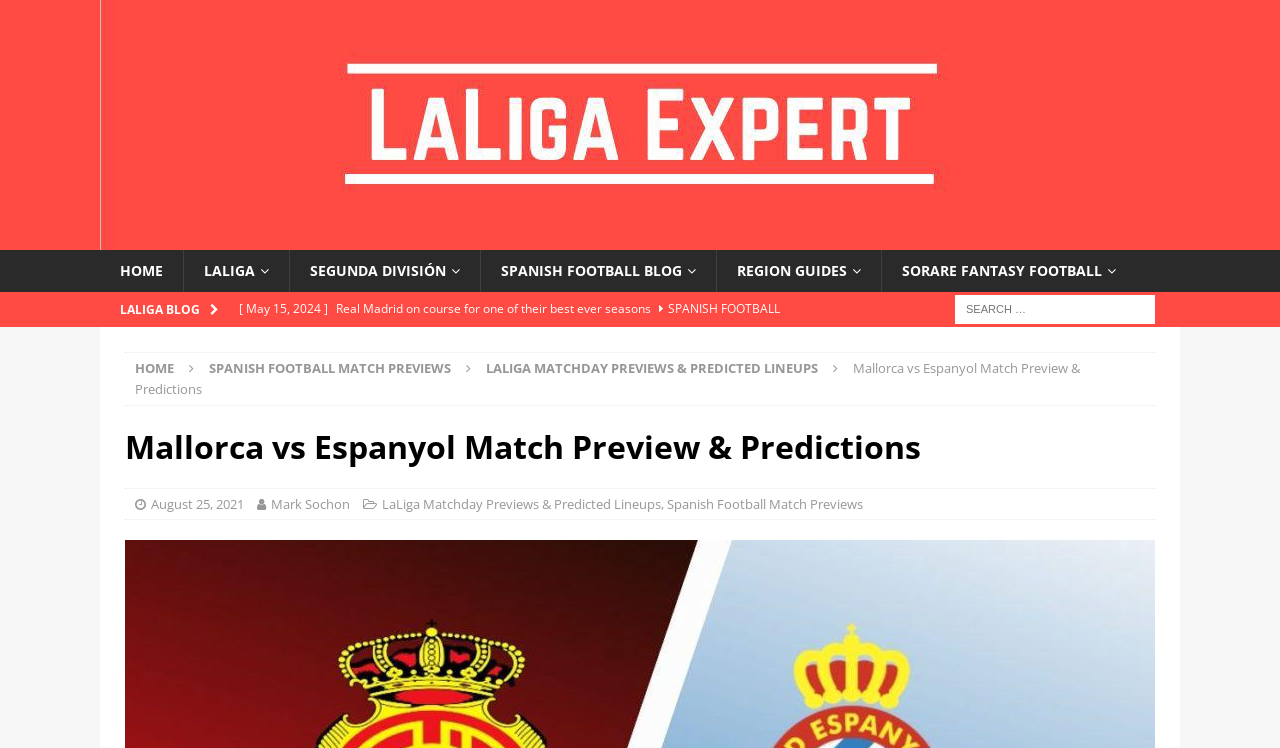Give a comprehensive overview of the webpage, including key elements.

The webpage is a match preview and prediction page for a LaLiga match between Mallorca and Espanyol. At the top, there is a logo and a navigation menu with links to different sections of the website, including "HOME", "LALIGA", "SEGUNDA DIVISIÓN", "SPANISH FOOTBALL BLOG", "REGION GUIDES", and "SORARE FANTASY FOOTBALL". 

Below the navigation menu, there is a section with a heading "LALIGA BLOG" and a list of five recent blog posts with links, each with a date and a brief description. The posts are about various topics related to Spanish football, including Real Madrid's season, celebrations in Bilbao, and a preview of Spain's Euro 2024 campaign.

To the right of the blog post list, there is a search box with a label "Search for:". Below the search box, there are three links: "HOME", "SPANISH FOOTBALL MATCH PREVIEWS", and "LALIGA MATCHDAY PREVIEWS & PREDICTED LINEUPS".

The main content of the page is a match preview and prediction article for the Mallorca vs Espanyol match. The article has a heading with the match title and a subheading with the author's name, date, and categories. The article content is not described in the accessibility tree, but it likely includes analysis and predictions for the match.